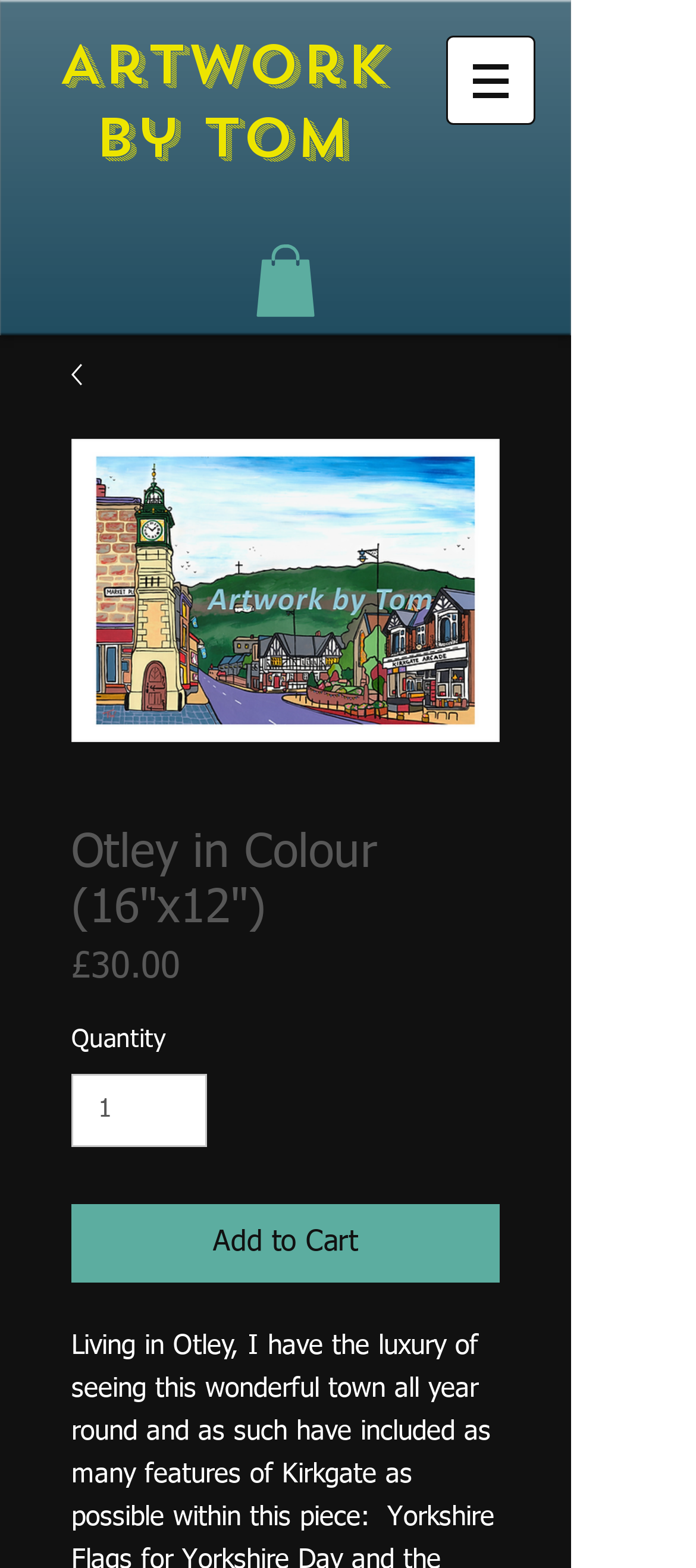Determine which piece of text is the heading of the webpage and provide it.

Artwork by tom